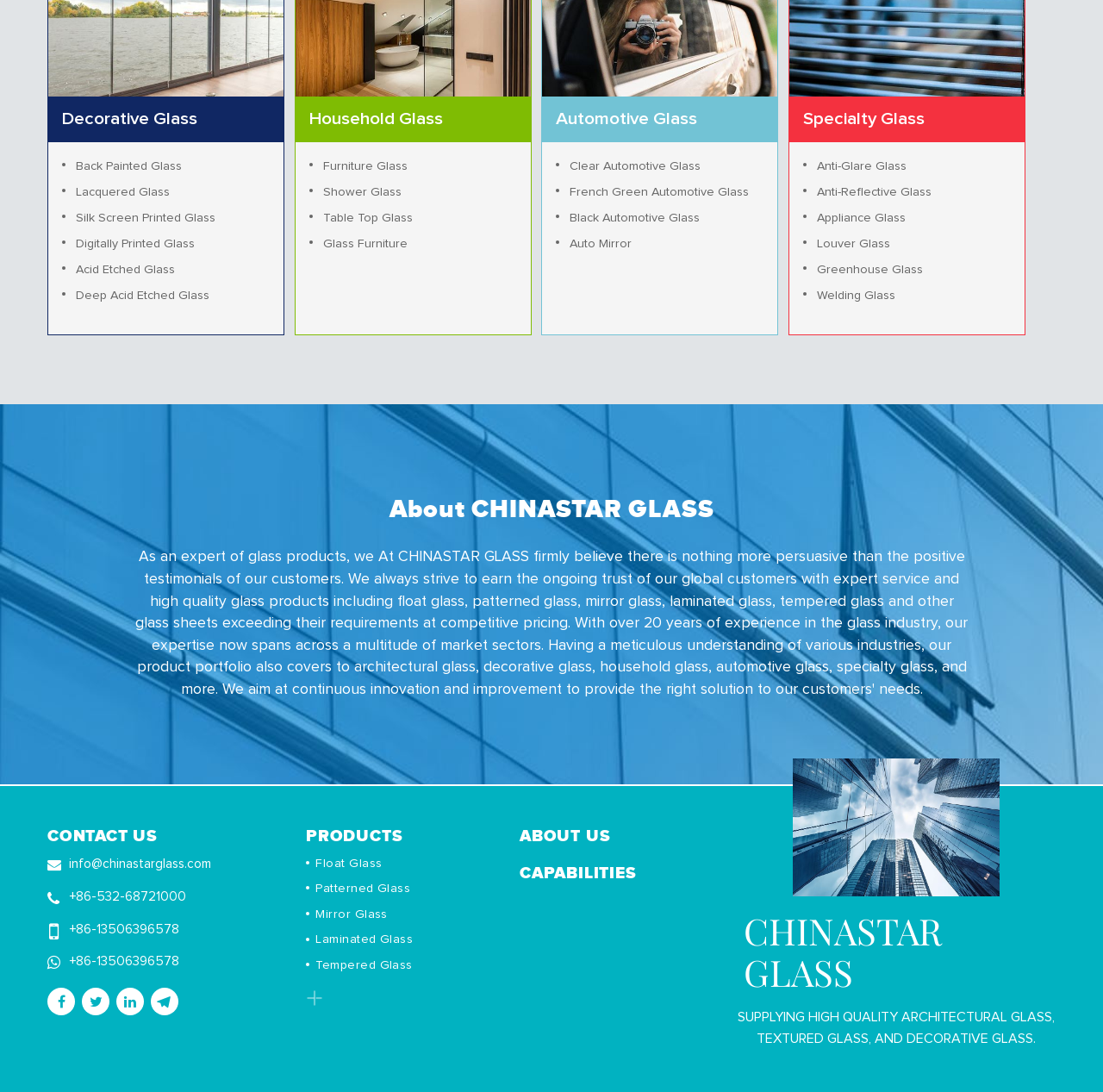Answer the following inquiry with a single word or phrase:
What type of products does CHINASTAR GLASS supply?

Architectural glass, textured glass, and decorative glass